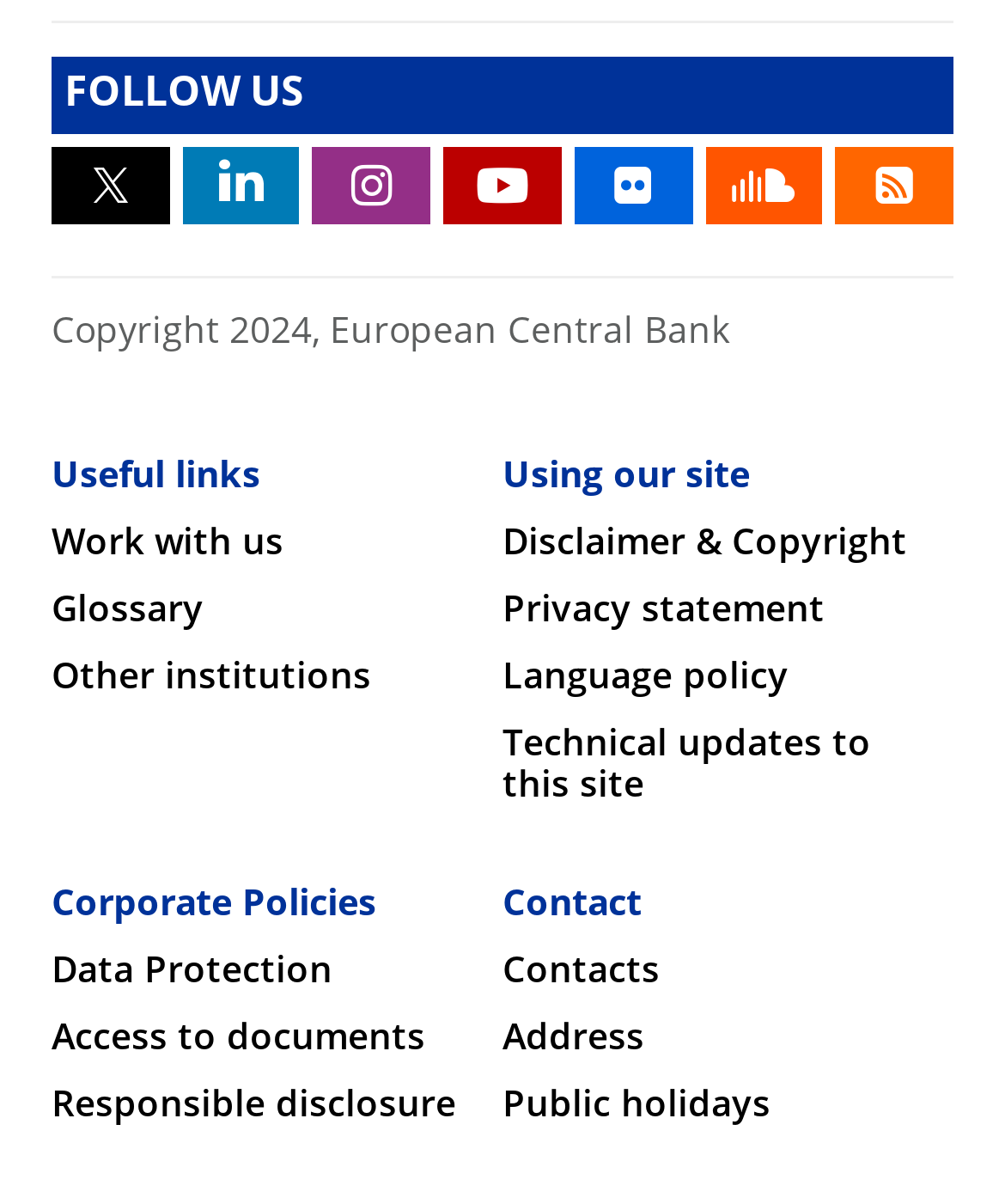What is the year of copyright?
Look at the screenshot and provide an in-depth answer.

I found the answer by looking at the static text element with the content 'Copyright 2024,' which is located at [0.051, 0.261, 0.328, 0.291]. This text indicates the year of copyright.